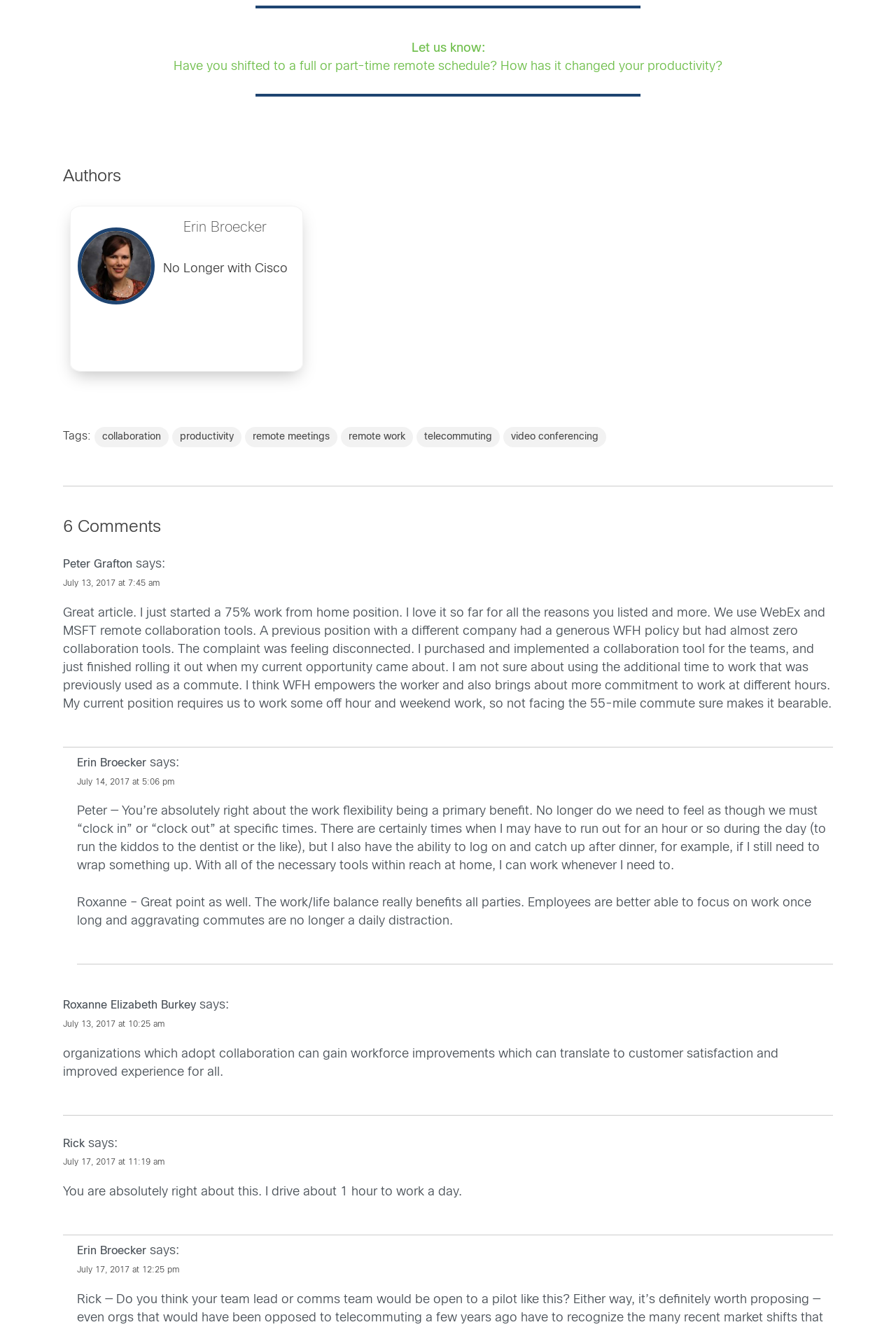What collaboration tools are mentioned in the article?
Use the screenshot to answer the question with a single word or phrase.

WebEx and MSFT